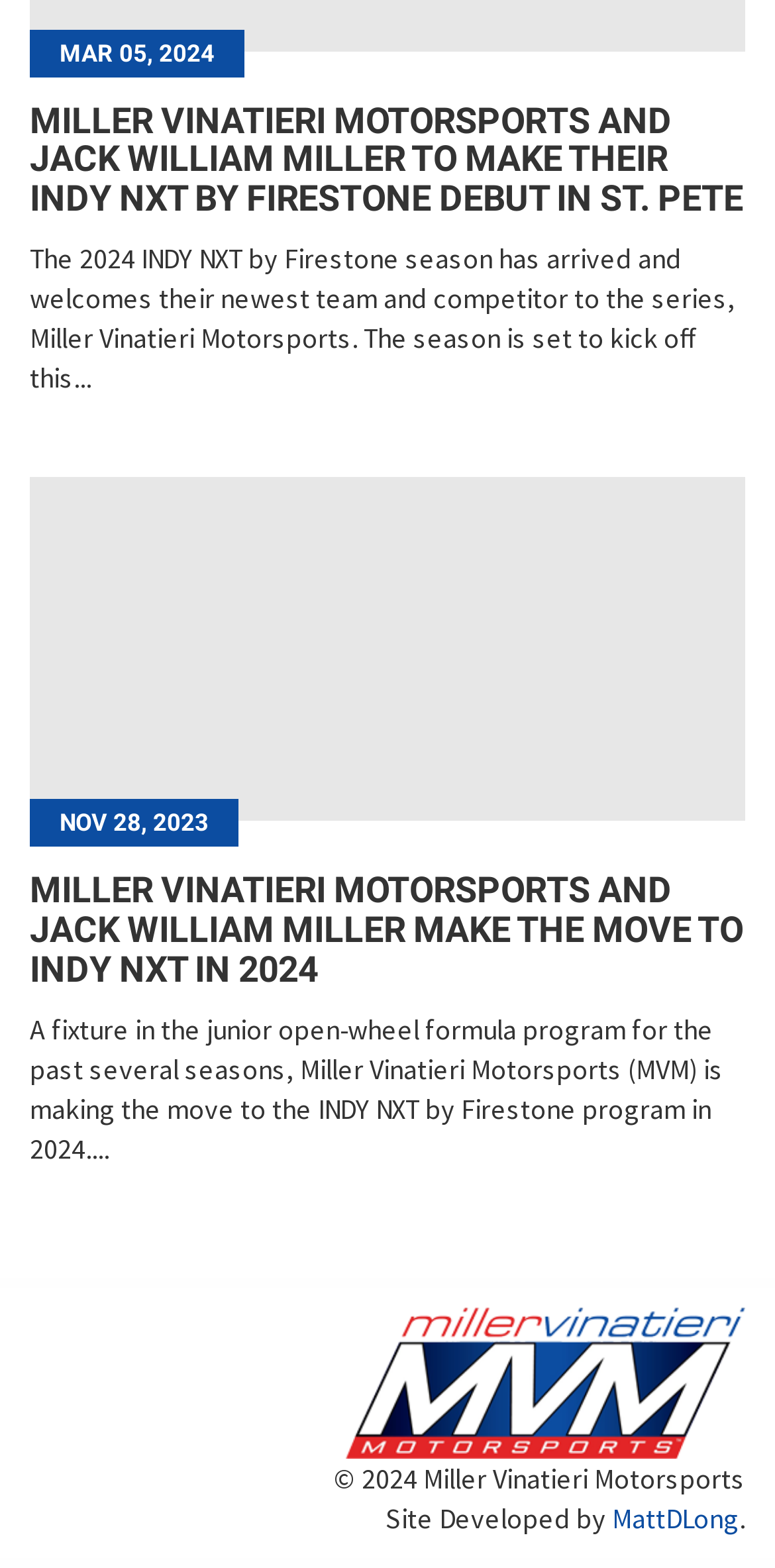What is the date of the first article?
Using the image, answer in one word or phrase.

MAR 05, 2024